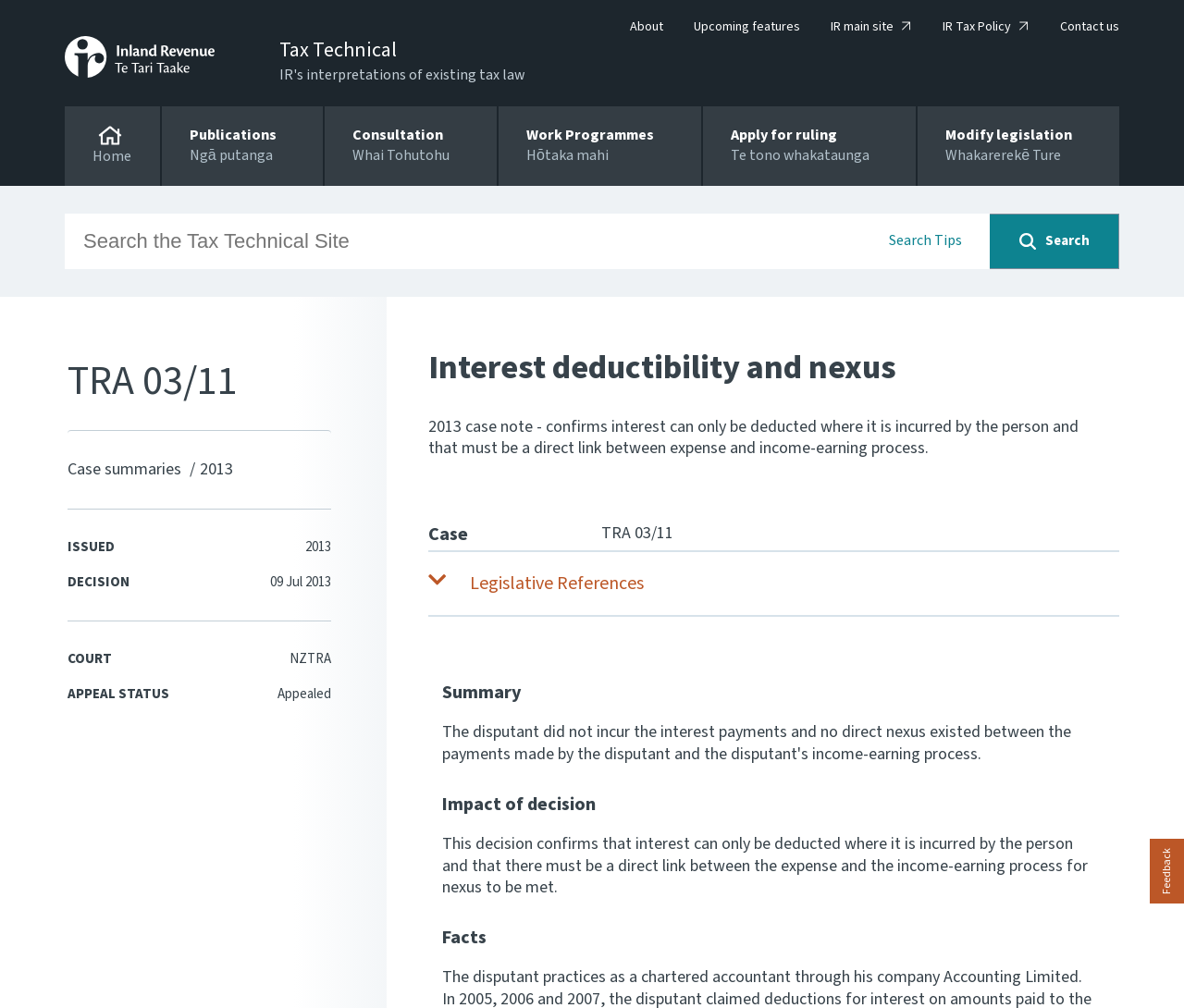Based on the element description, predict the bounding box coordinates (top-left x, top-left y, bottom-right x, bottom-right y) for the UI element in the screenshot: IR main site

[0.702, 0.017, 0.755, 0.036]